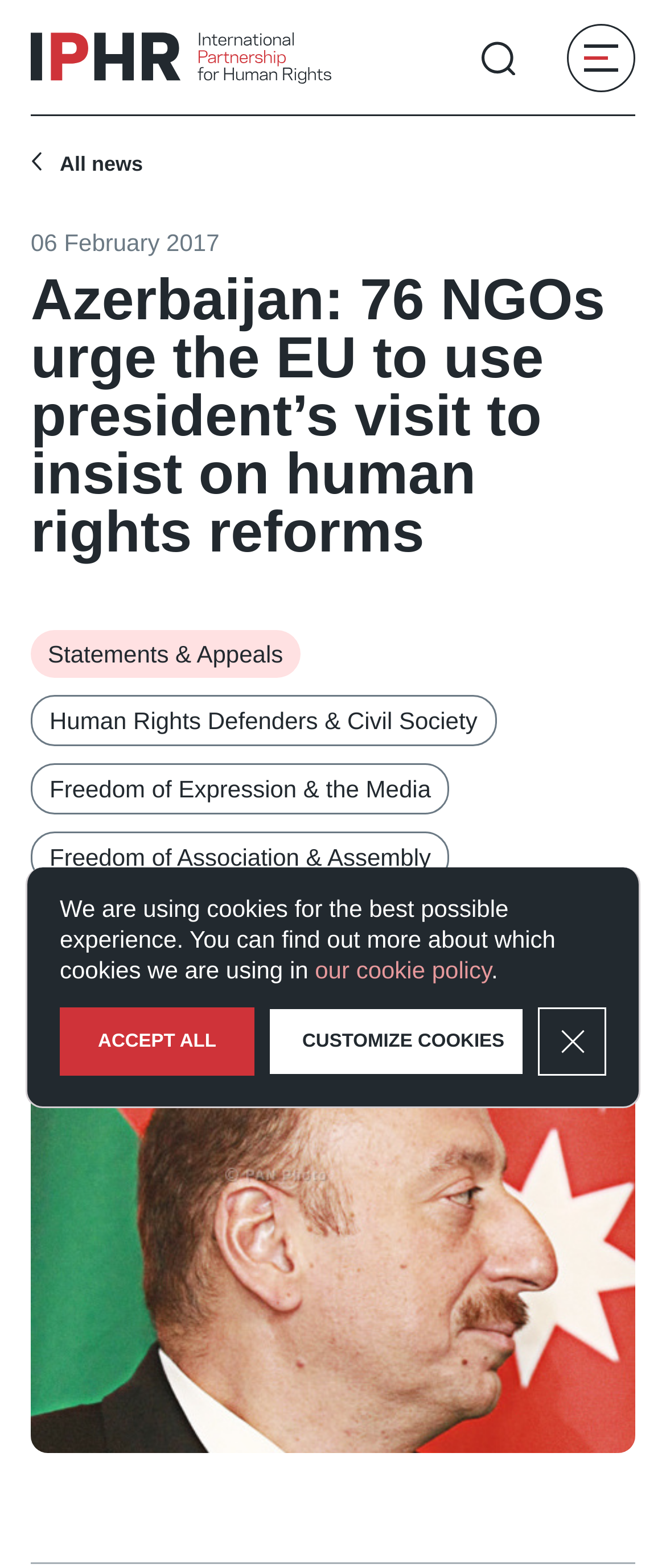Present a detailed account of what is displayed on the webpage.

The webpage appears to be an article or news page about a joint letter sent by 76 NGOs to high-ranking EU officials, urging them to use the visit of Azerbaijan's President Ilham Aliyev to insist on human rights reforms. 

At the top left of the page, there is a link with an accompanying image. To the right of this link, there is another image. Below these elements, there is a link labeled "All news" with a small image to its right. 

Further down, the date "06 February 2017" is displayed. Below the date, the main heading of the article is presented, which is "Azerbaijan: 76 NGOs urge the EU to use president’s visit to insist on human rights reforms". 

Underneath the main heading, there are four links arranged vertically, labeled "Statements & Appeals", "Human Rights Defenders & Civil Society", "Freedom of Expression & the Media", and "Freedom of Association & Assembly". 

A large image related to the article is placed below these links, taking up most of the width of the page. Above the image, there is a small text "Copied!".

At the bottom of the page, a GDPR Cookie Banner is displayed, which includes a message about using cookies, a link to the cookie policy, and three buttons: "Accept all", "Customize cookies", and "Close GDPR Cookie Banner".